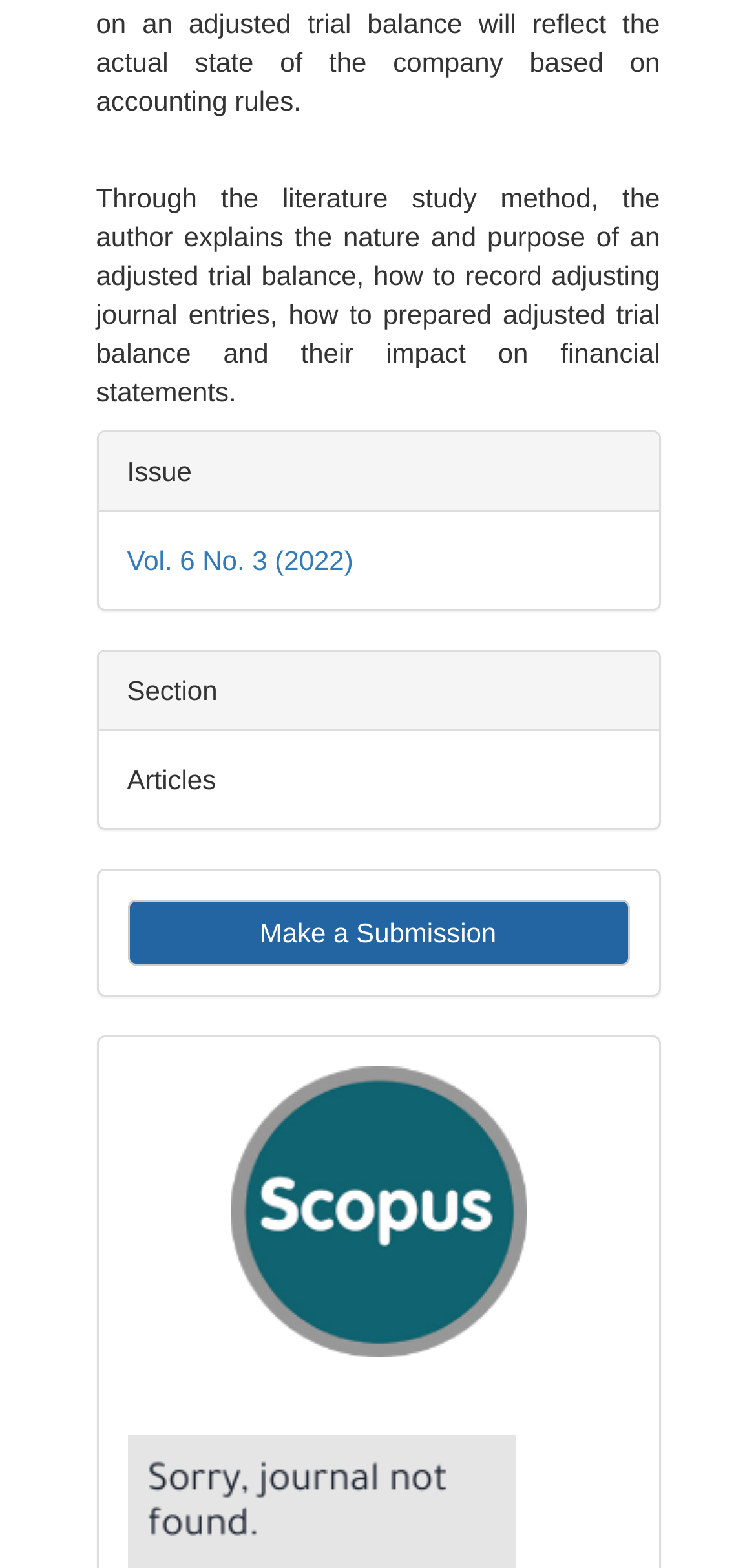What is the purpose of an adjusted trial balance?
Look at the image and answer the question using a single word or phrase.

Explains nature and purpose